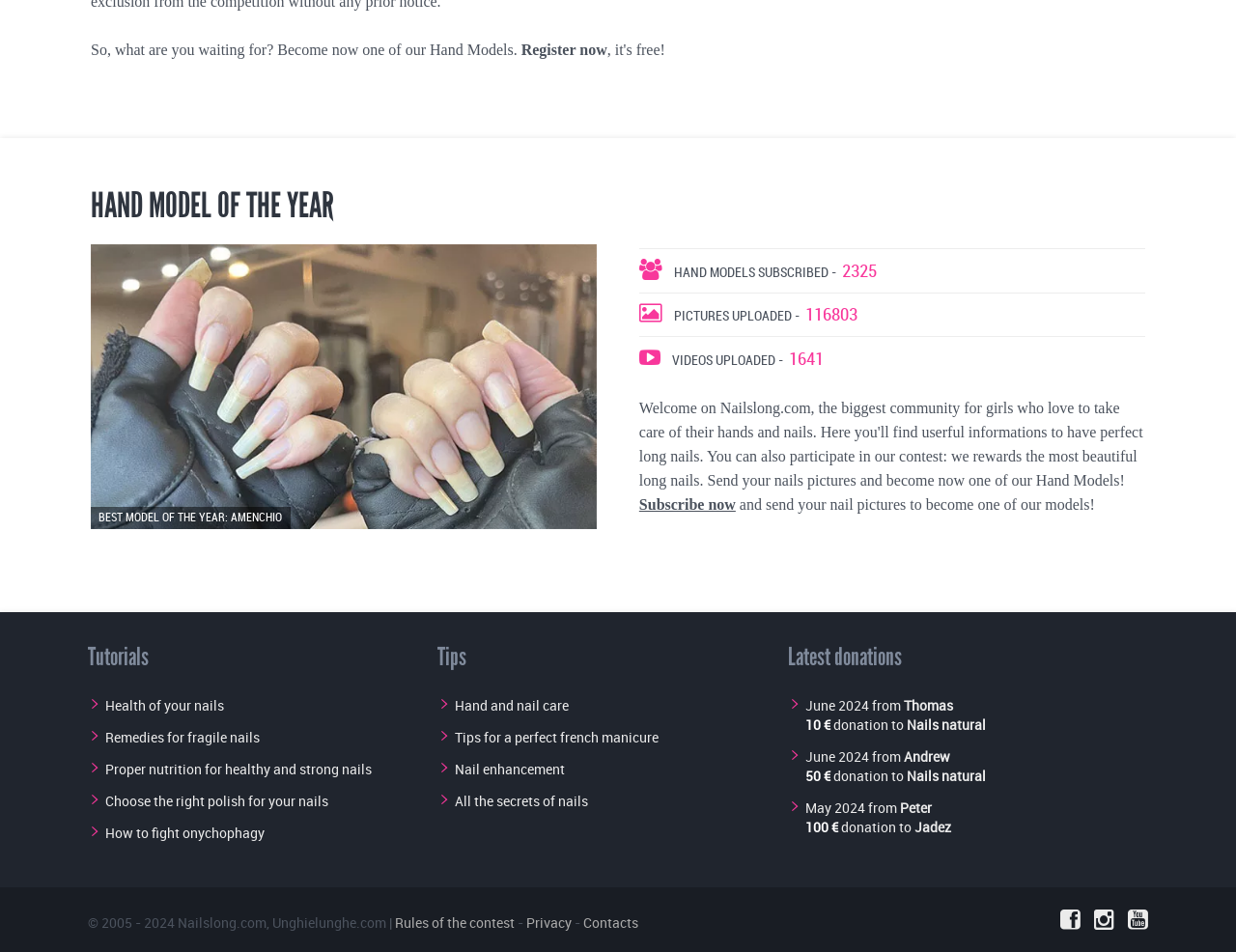Can you pinpoint the bounding box coordinates for the clickable element required for this instruction: "Check the rules of the contest"? The coordinates should be four float numbers between 0 and 1, i.e., [left, top, right, bottom].

[0.32, 0.959, 0.416, 0.979]